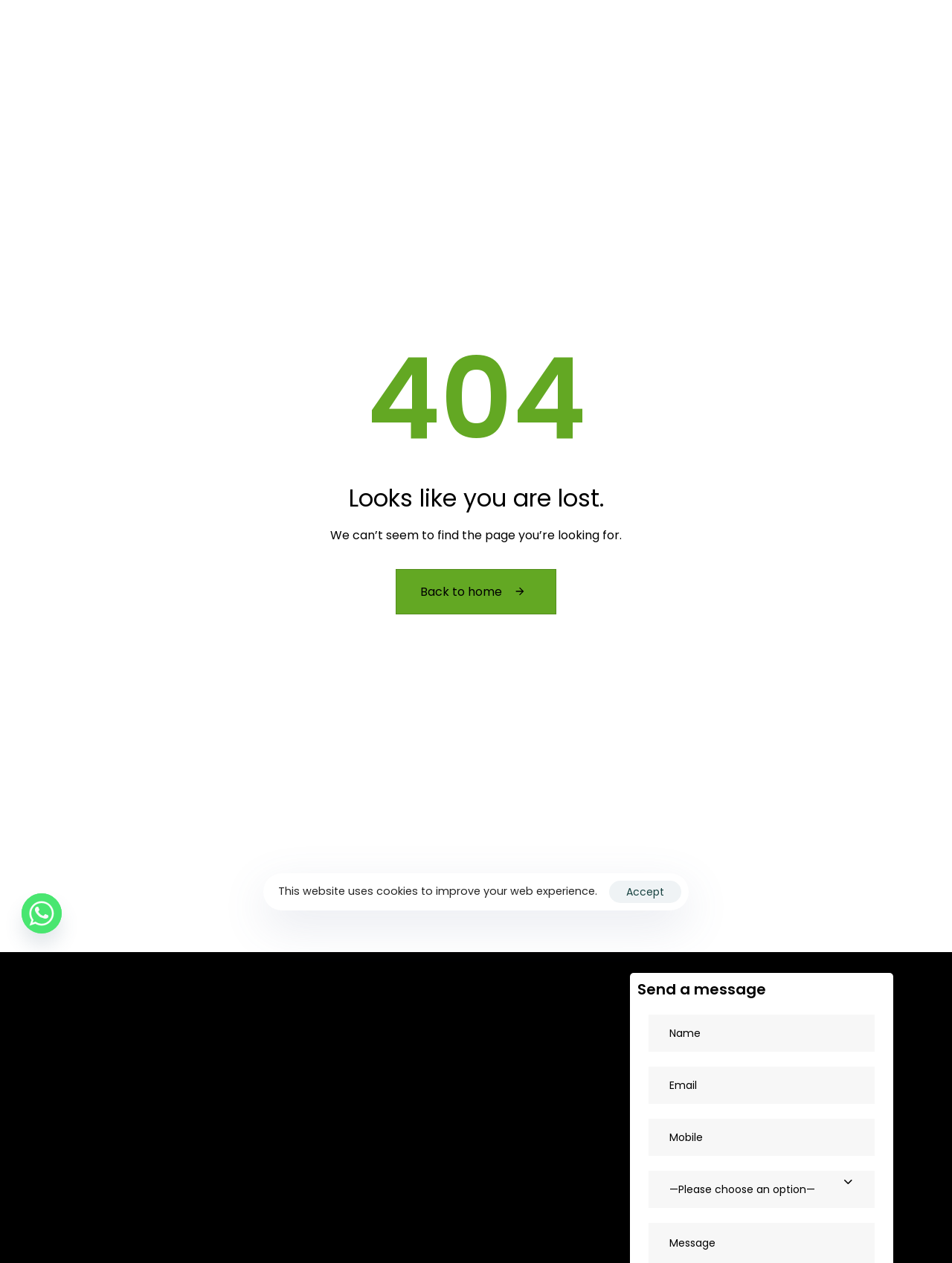What is the purpose of the 'Back to home' link?
Provide a comprehensive and detailed answer to the question.

The 'Back to home' link is provided to help users who have landed on a non-existent page to navigate back to the homepage of the website, allowing them to access other pages and resources.